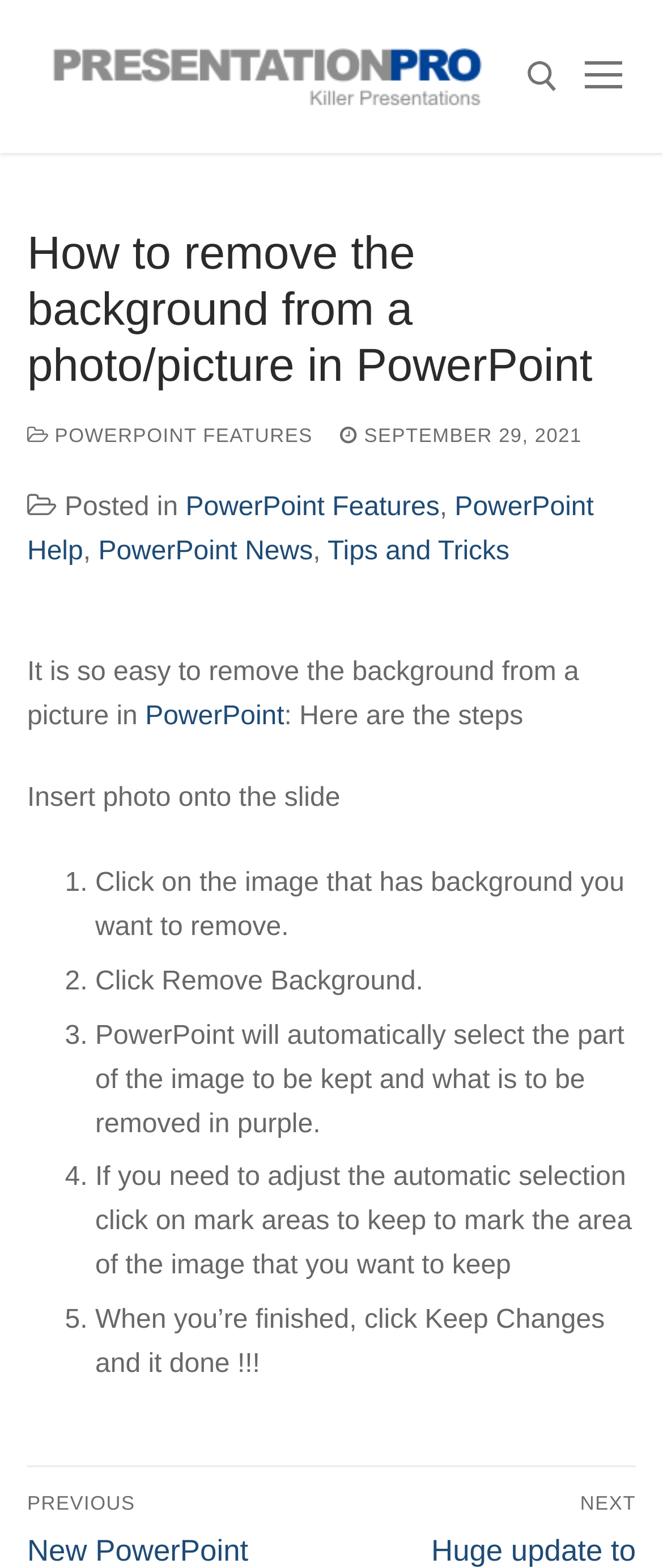Locate the bounding box coordinates of the clickable region to complete the following instruction: "Visit the PresentationPro Blog."

[0.062, 0.024, 0.754, 0.073]